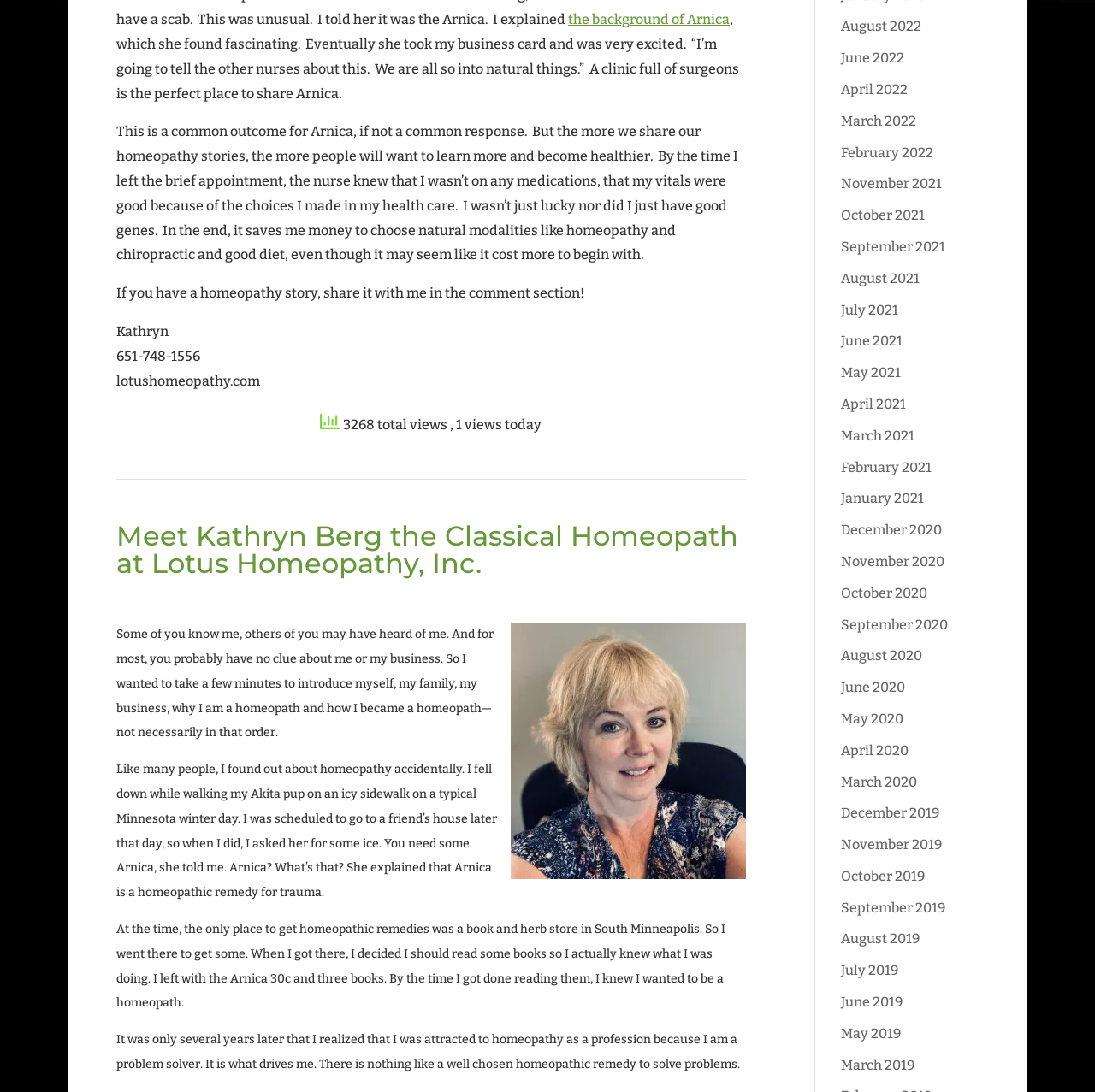Please pinpoint the bounding box coordinates for the region I should click to adhere to this instruction: "read the blog post from August 2022".

[0.768, 0.017, 0.842, 0.032]